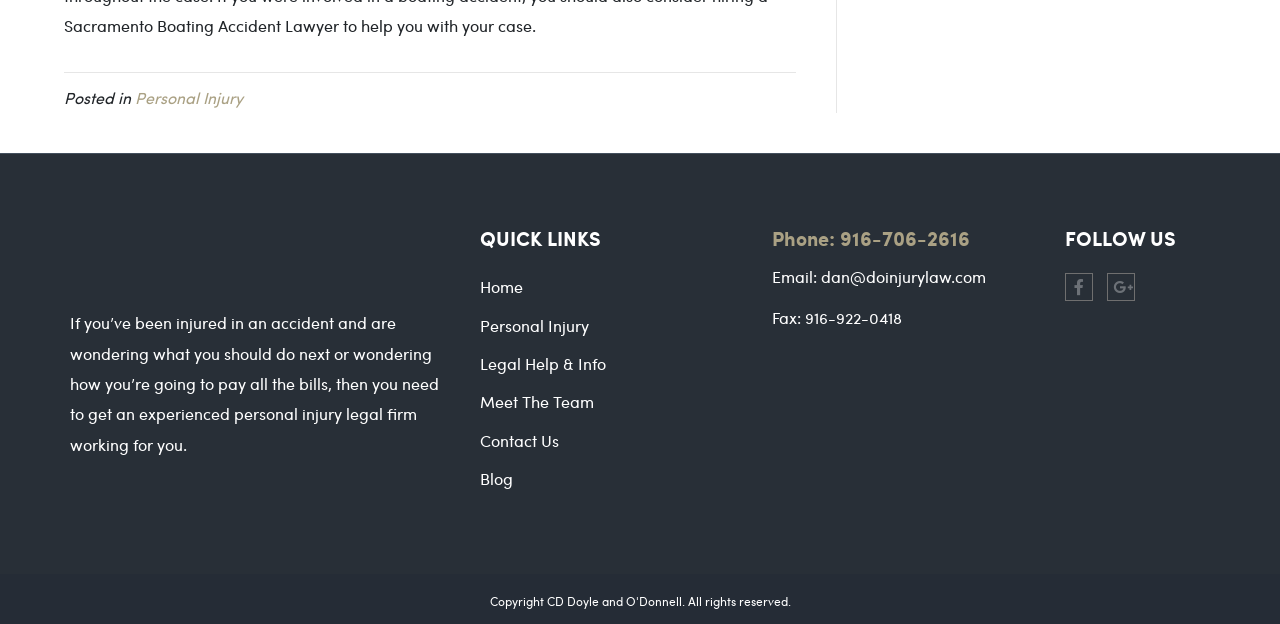Can you find the bounding box coordinates for the element that needs to be clicked to execute this instruction: "Call 916-706-2616"? The coordinates should be given as four float numbers between 0 and 1, i.e., [left, top, right, bottom].

[0.656, 0.359, 0.758, 0.404]